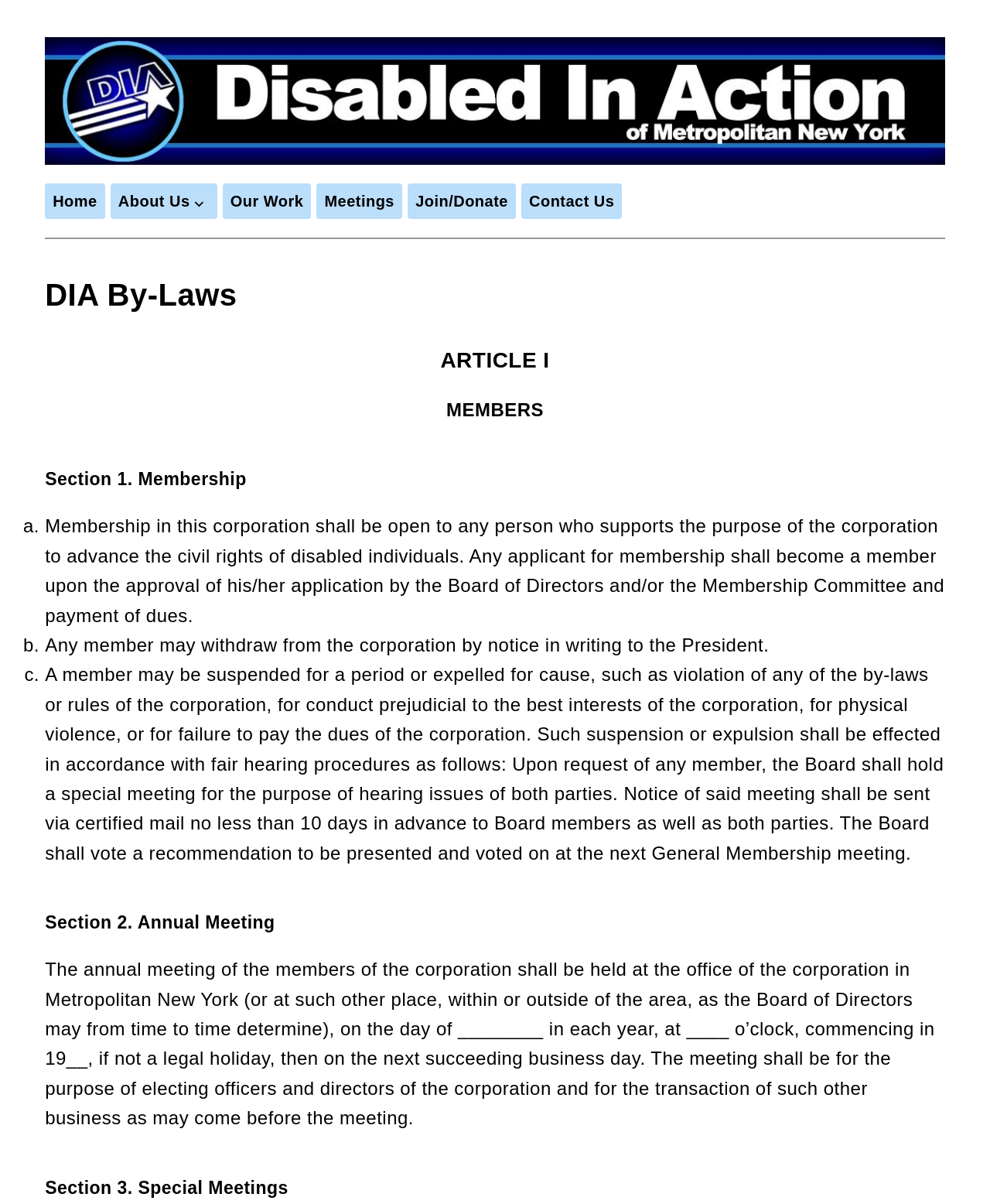Locate the bounding box coordinates for the element described below: "Our Work". The coordinates must be four float values between 0 and 1, formatted as [left, top, right, bottom].

[0.225, 0.152, 0.314, 0.182]